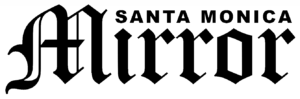Detail every visible element in the image extensively.

The image features the logo of the "Santa Monica Mirror," a local news publication. The logo is characterized by its stylish, bold typography, highlighting the name "Santa Monica" prominently above the word "Mirror," which is artistically designed in an elegant font. This branding represents the newspaper's commitment to delivering news and updates to the Santa Monica community, including local events, crime reports, and other relevant updates. The overall aesthetic conveys a sense of trustworthiness and local pride, central to the publication's identity.